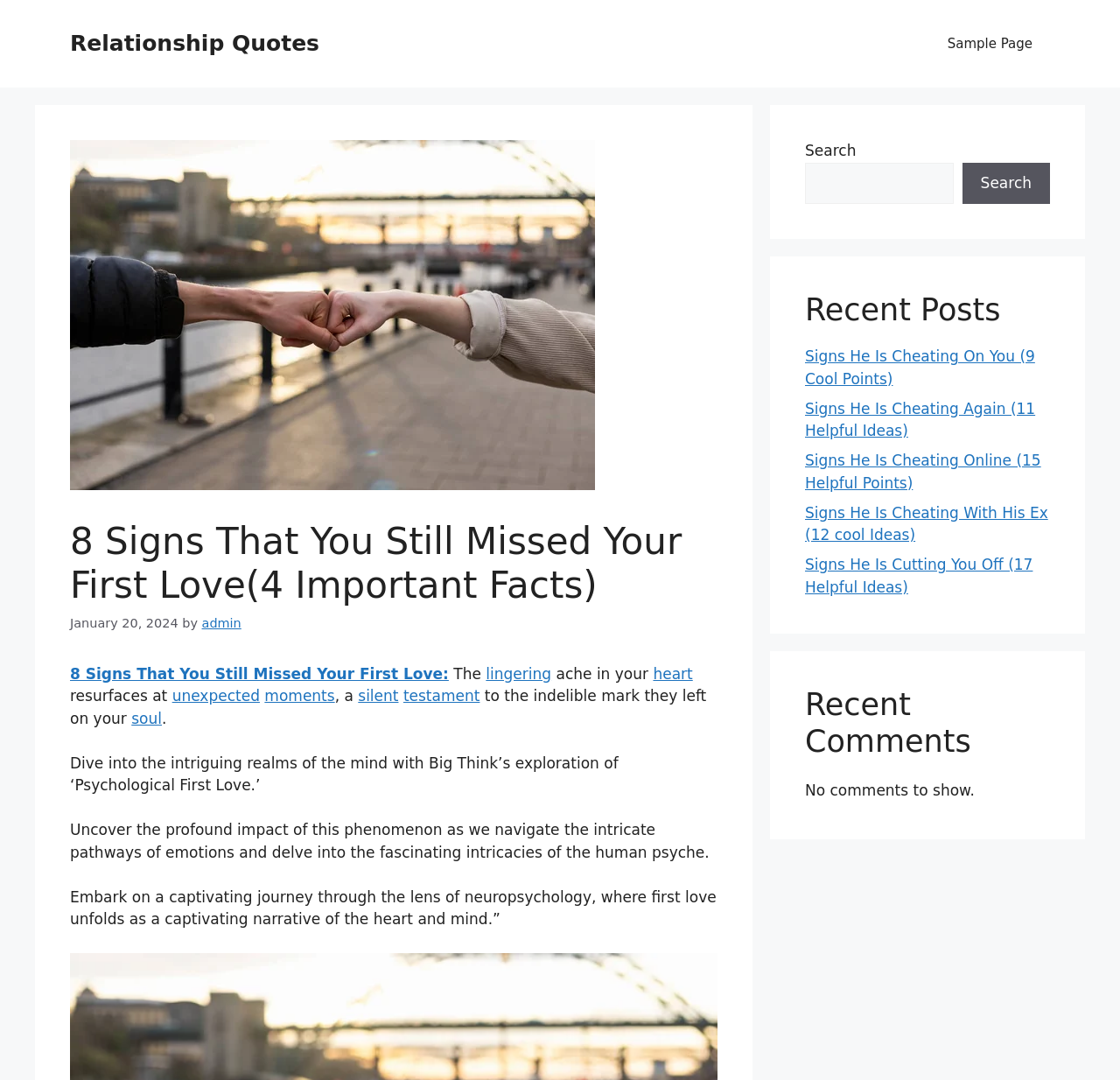Bounding box coordinates are specified in the format (top-left x, top-left y, bottom-right x, bottom-right y). All values are floating point numbers bounded between 0 and 1. Please provide the bounding box coordinate of the region this sentence describes: Sample Page

[0.83, 0.016, 0.938, 0.065]